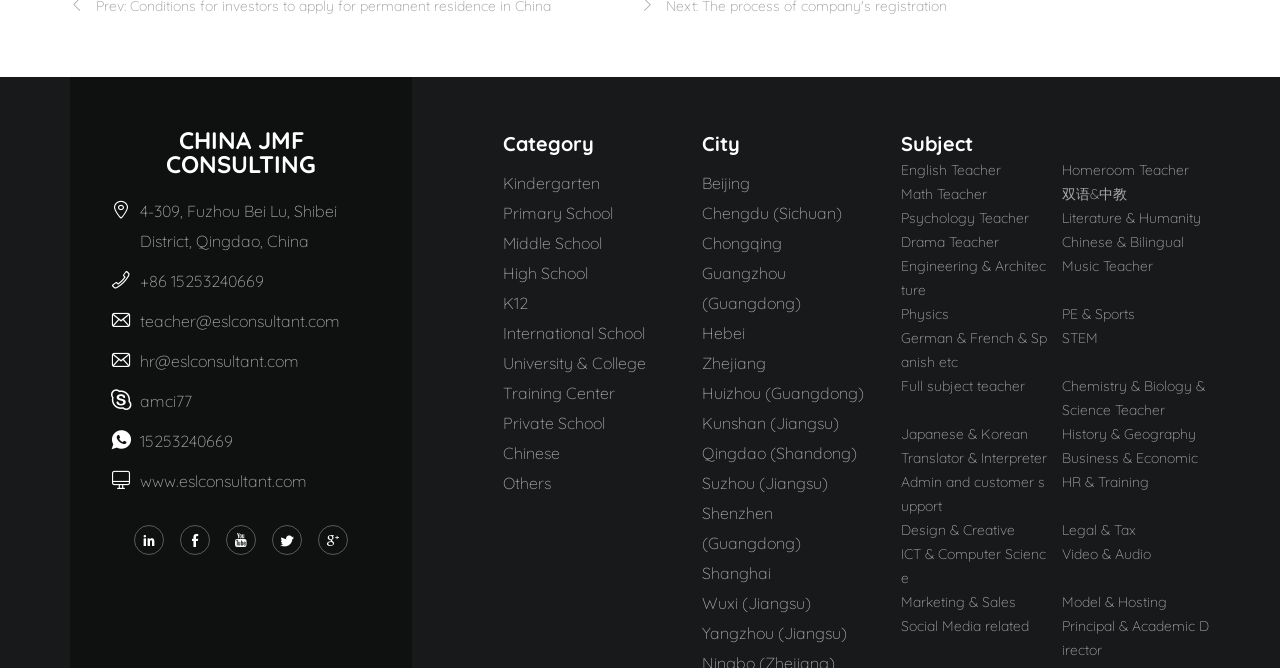Please give the bounding box coordinates of the area that should be clicked to fulfill the following instruction: "Share on Twitter". The coordinates should be in the format of four float numbers from 0 to 1, i.e., [left, top, right, bottom].

None